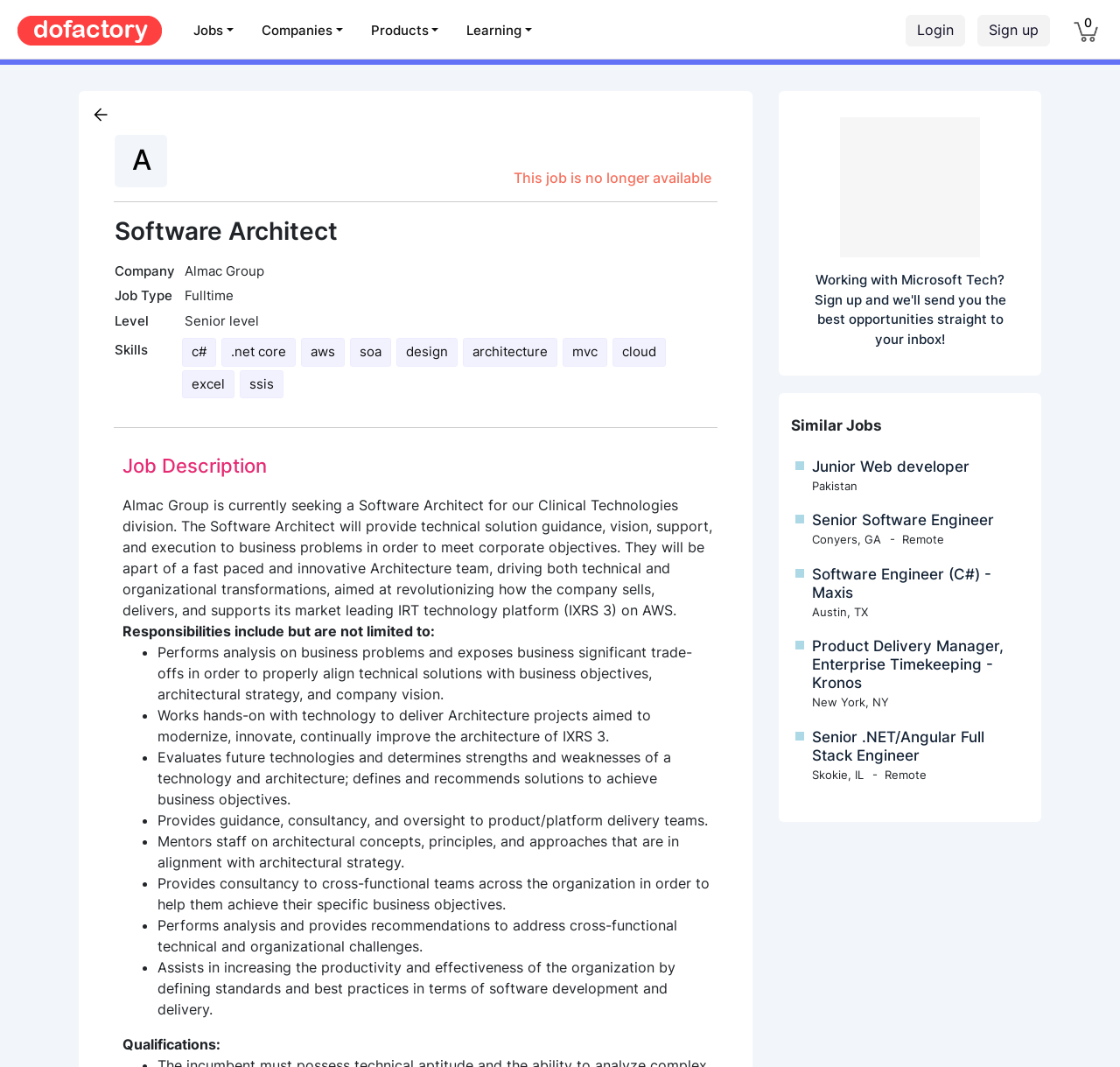Determine the bounding box coordinates for the UI element with the following description: "Senior Software Engineer". The coordinates should be four float numbers between 0 and 1, represented as [left, top, right, bottom].

[0.725, 0.479, 0.888, 0.495]